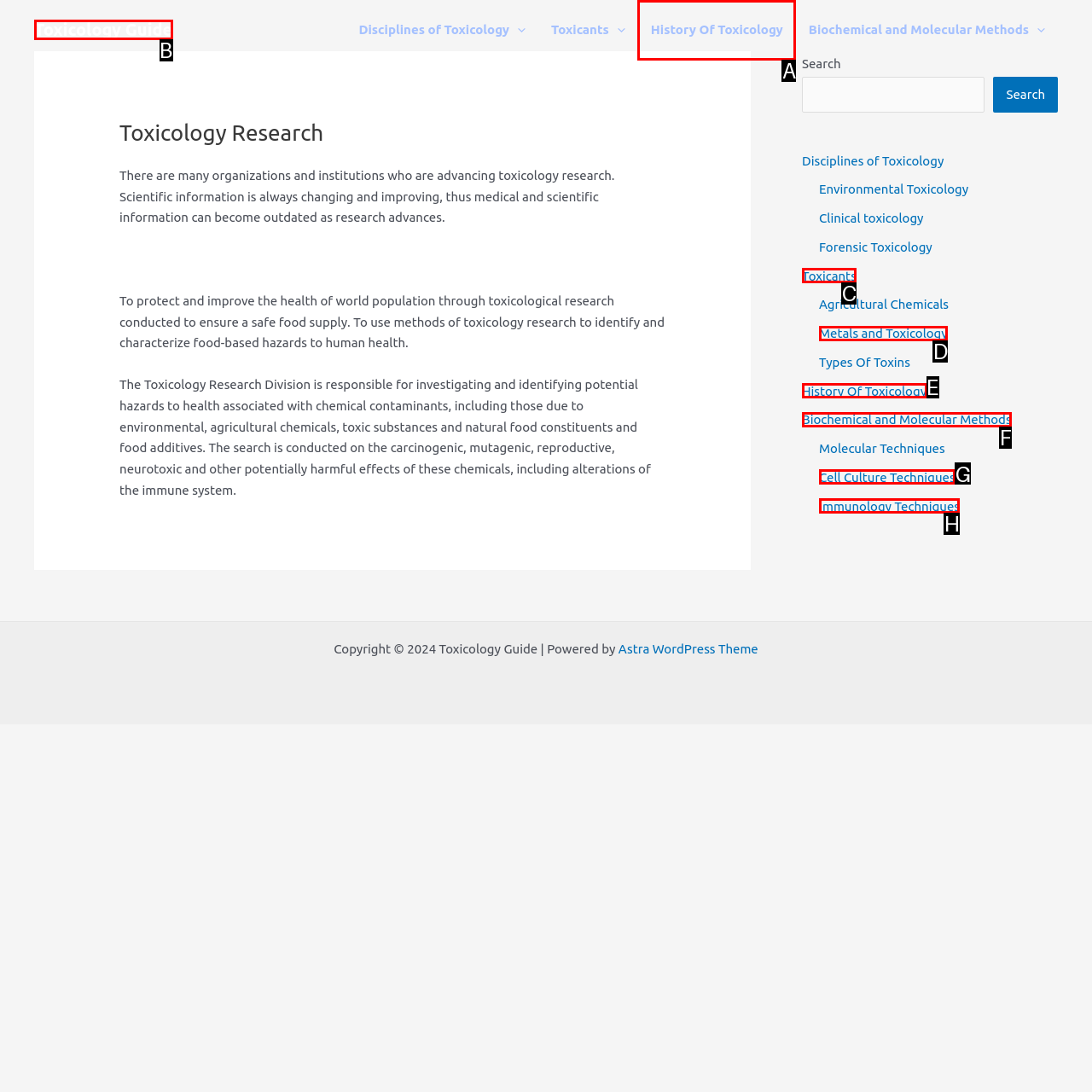Match the description: Toxicology Guide to the correct HTML element. Provide the letter of your choice from the given options.

B